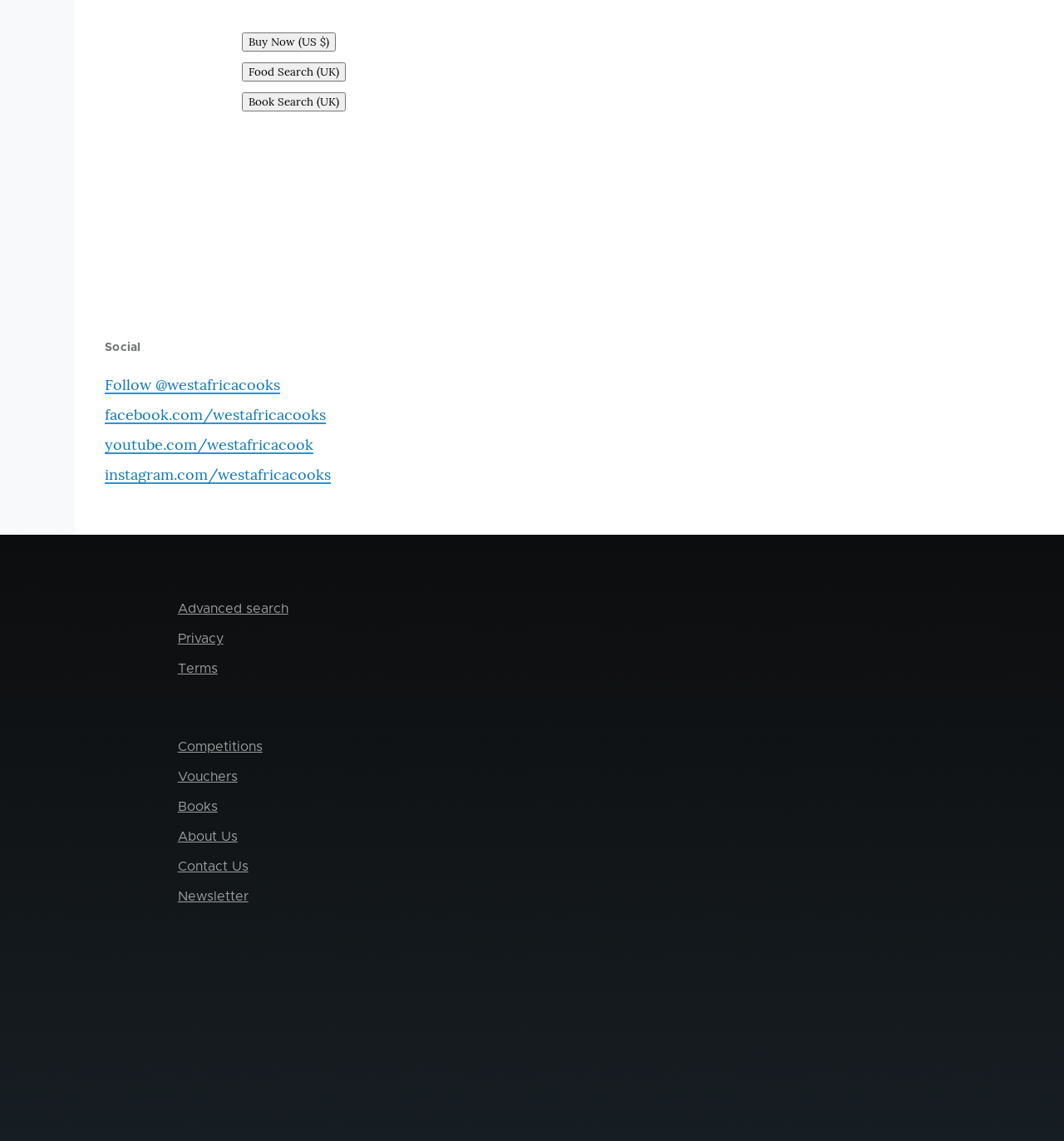How many navigation links are under 'test'?
Please provide a single word or phrase based on the screenshot.

7